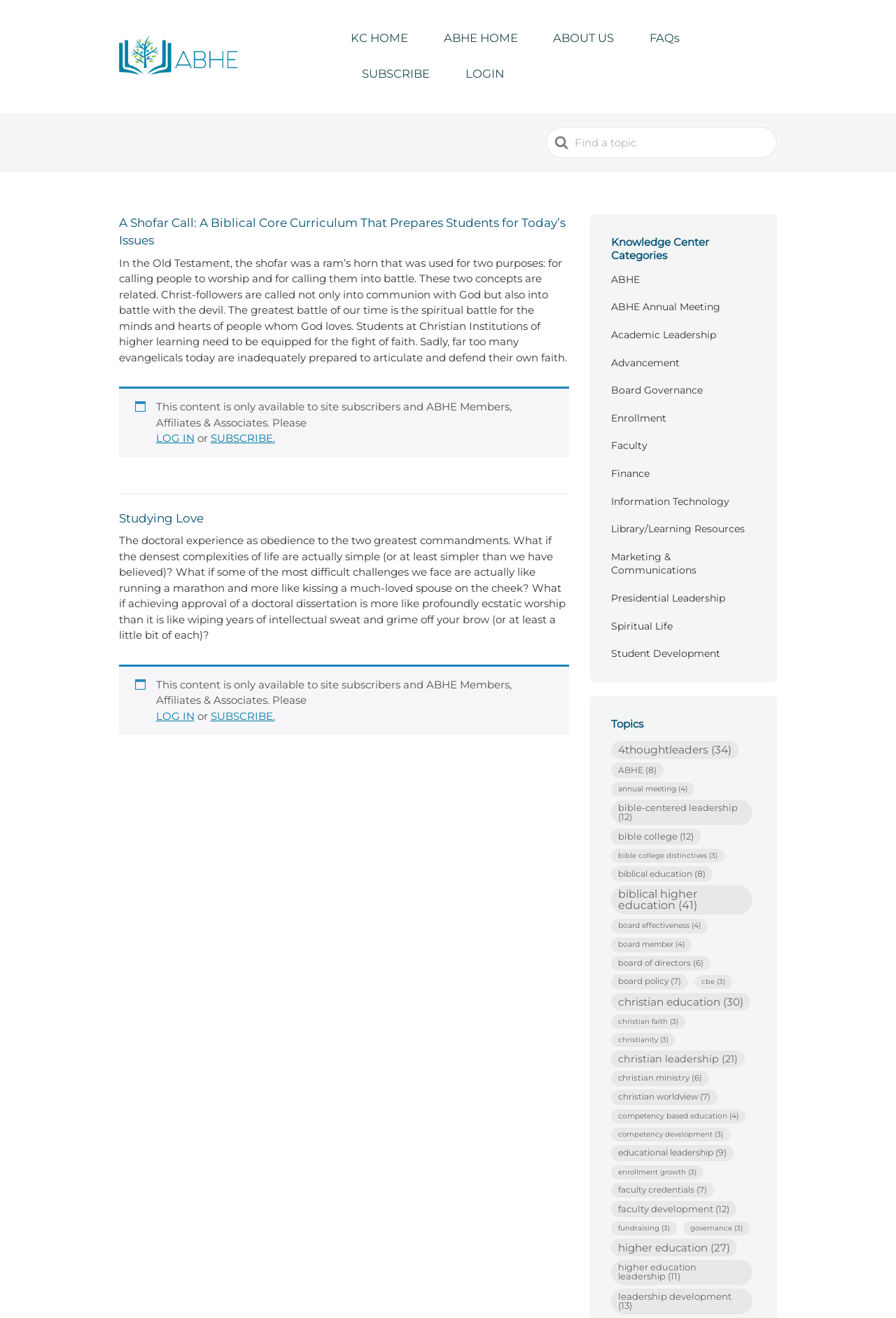Could you highlight the region that needs to be clicked to execute the instruction: "read article about A Shofar Call"?

[0.133, 0.14, 0.635, 0.167]